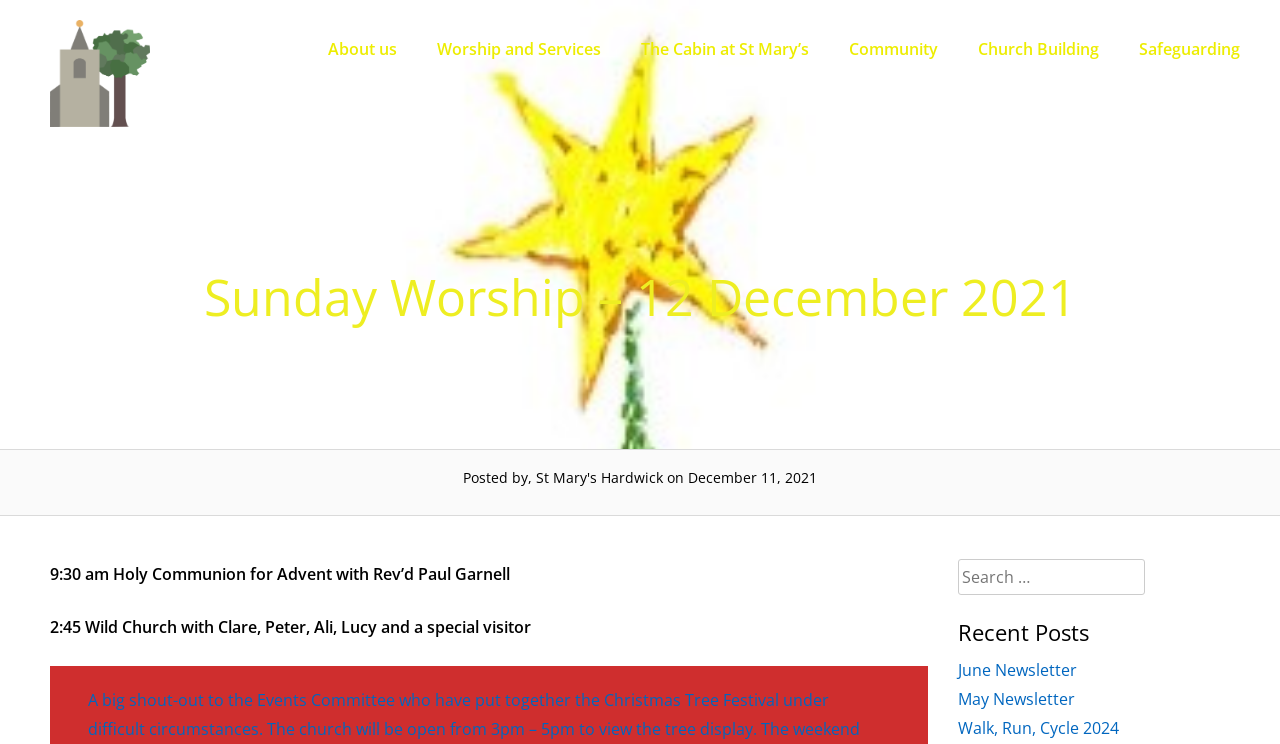Please determine the bounding box coordinates for the UI element described here. Use the format (top-left x, top-left y, bottom-right x, bottom-right y) with values bounded between 0 and 1: Safeguarding

[0.874, 0.027, 0.984, 0.106]